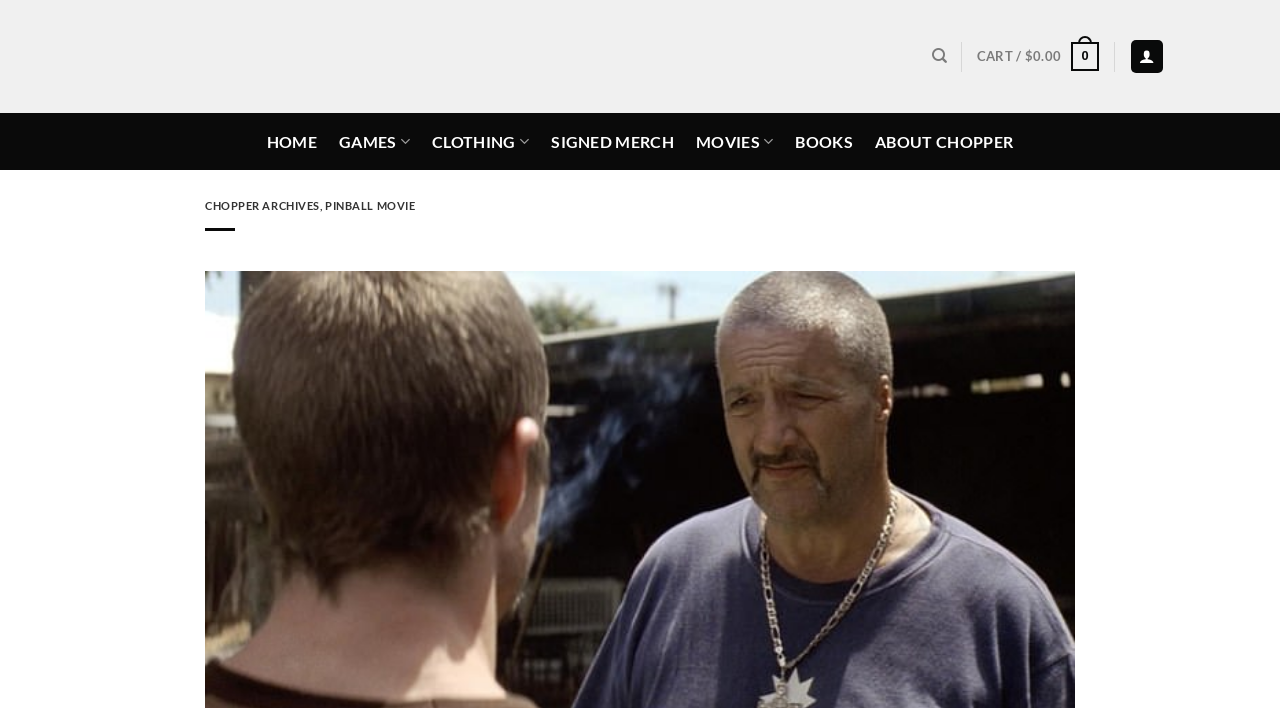How many navigation links are on the top?
Based on the image, give a concise answer in the form of a single word or short phrase.

6